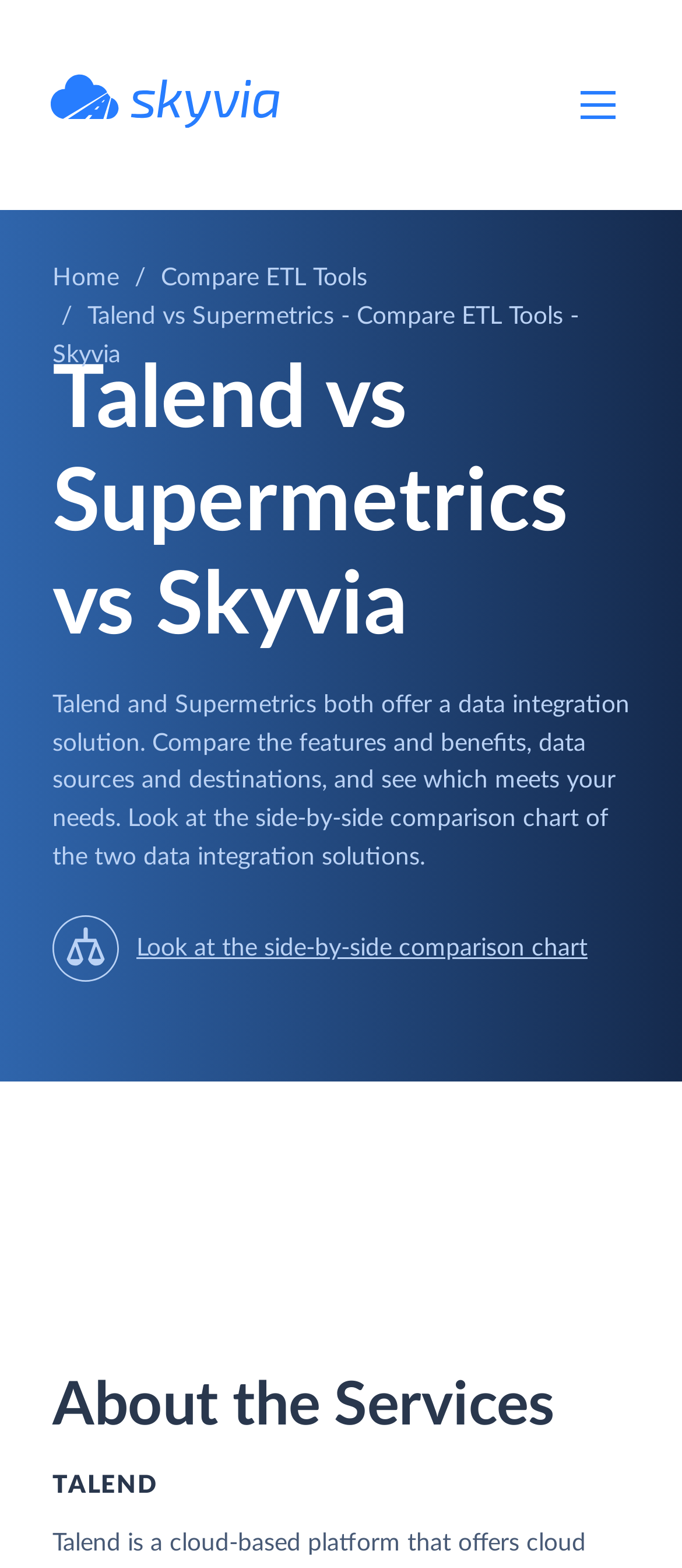Respond to the question below with a single word or phrase:
What is the purpose of the button at the top right corner?

Menu